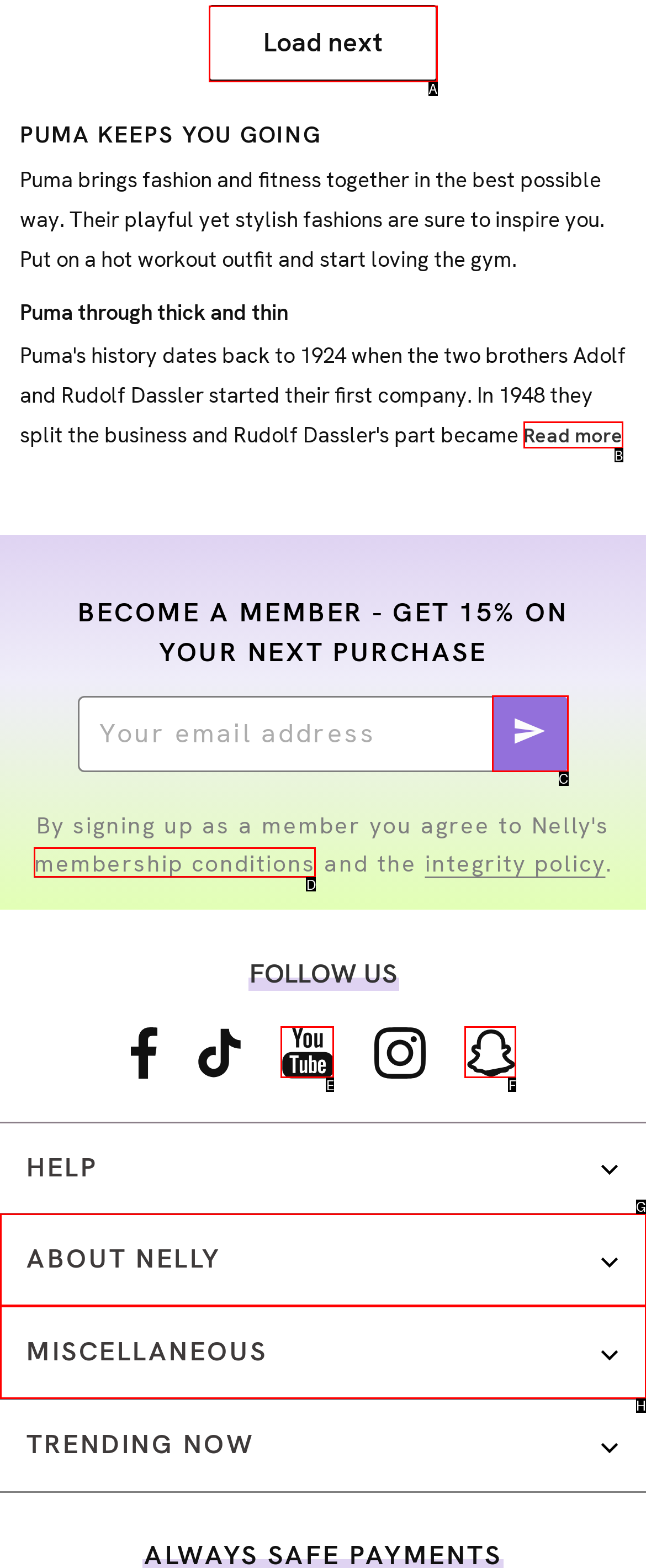Match the following description to a UI element: Sign me up!
Provide the letter of the matching option directly.

C